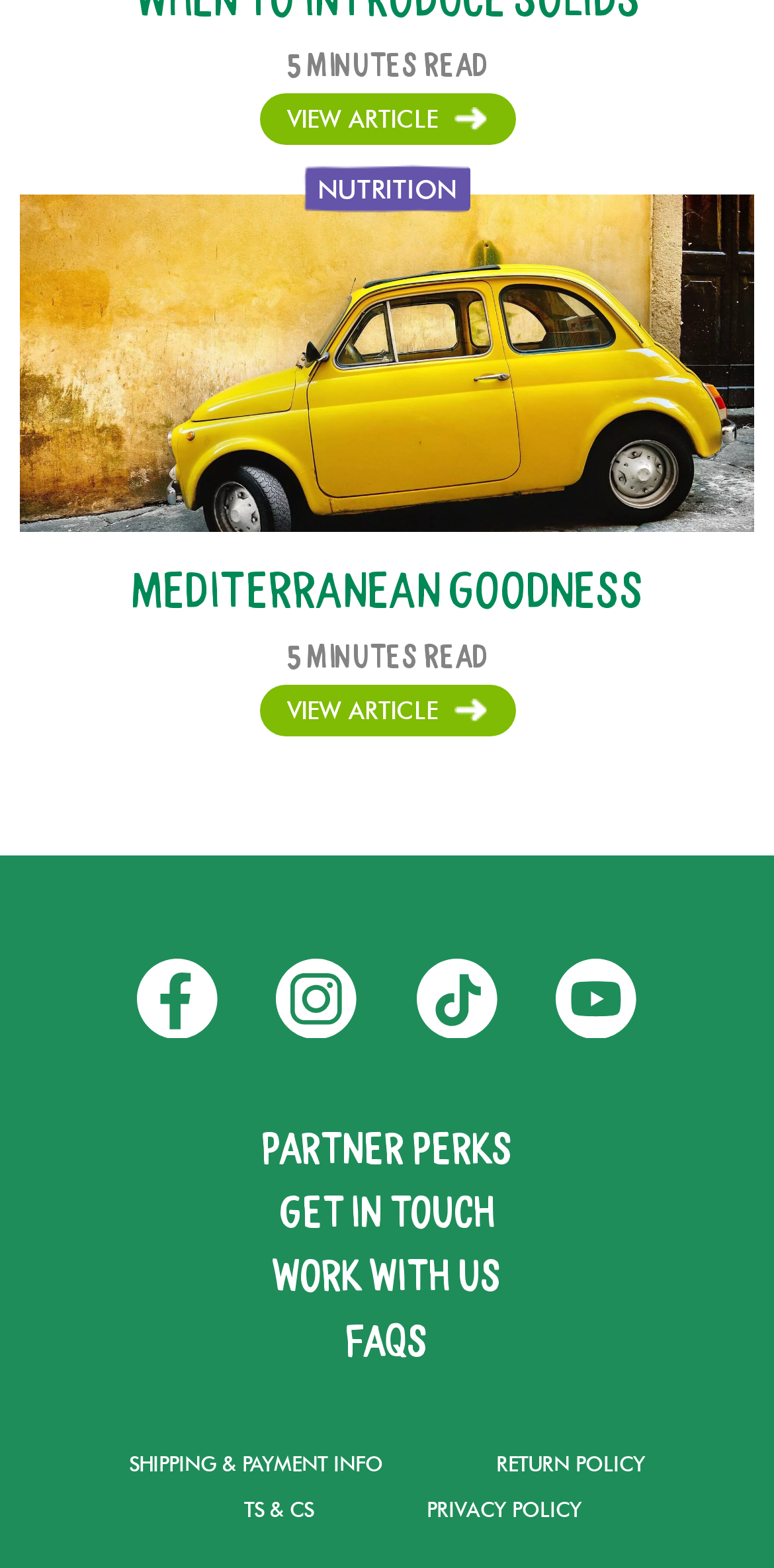Answer the question with a single word or phrase: 
What is the text of the last link at the bottom of the page?

PRIVACY POLICY